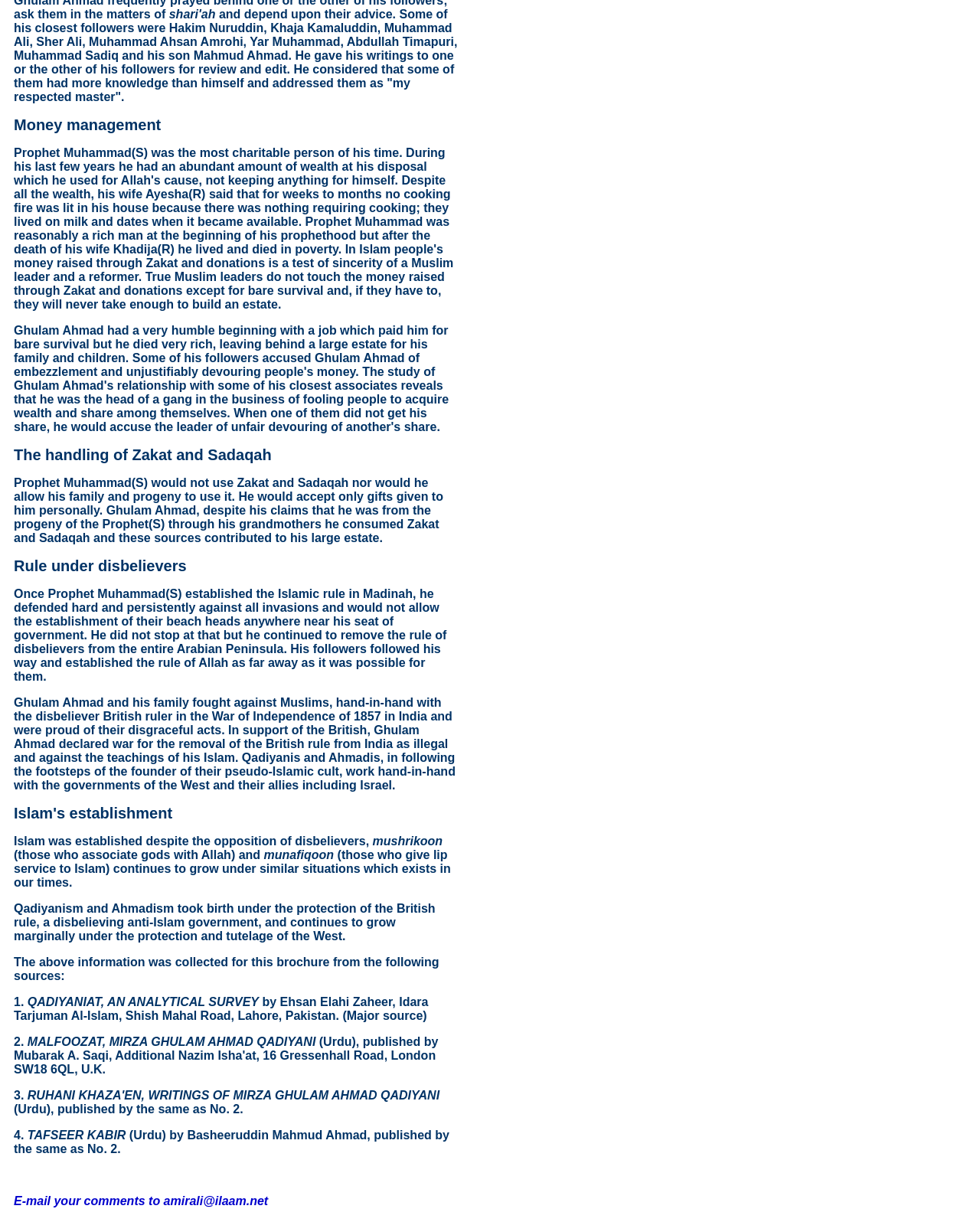How many sources are mentioned in the brochure?
Utilize the image to construct a detailed and well-explained answer.

The text lists four sources: '1. QADIYANIAT, AN ANALYTICAL SURVEY', '2. MALFOOZAT, MIRZA GHULAM AHMAD QADIYANI', '3. (Urdu), published by the same as No. 2', and '4. TAFSEER KABIR'.